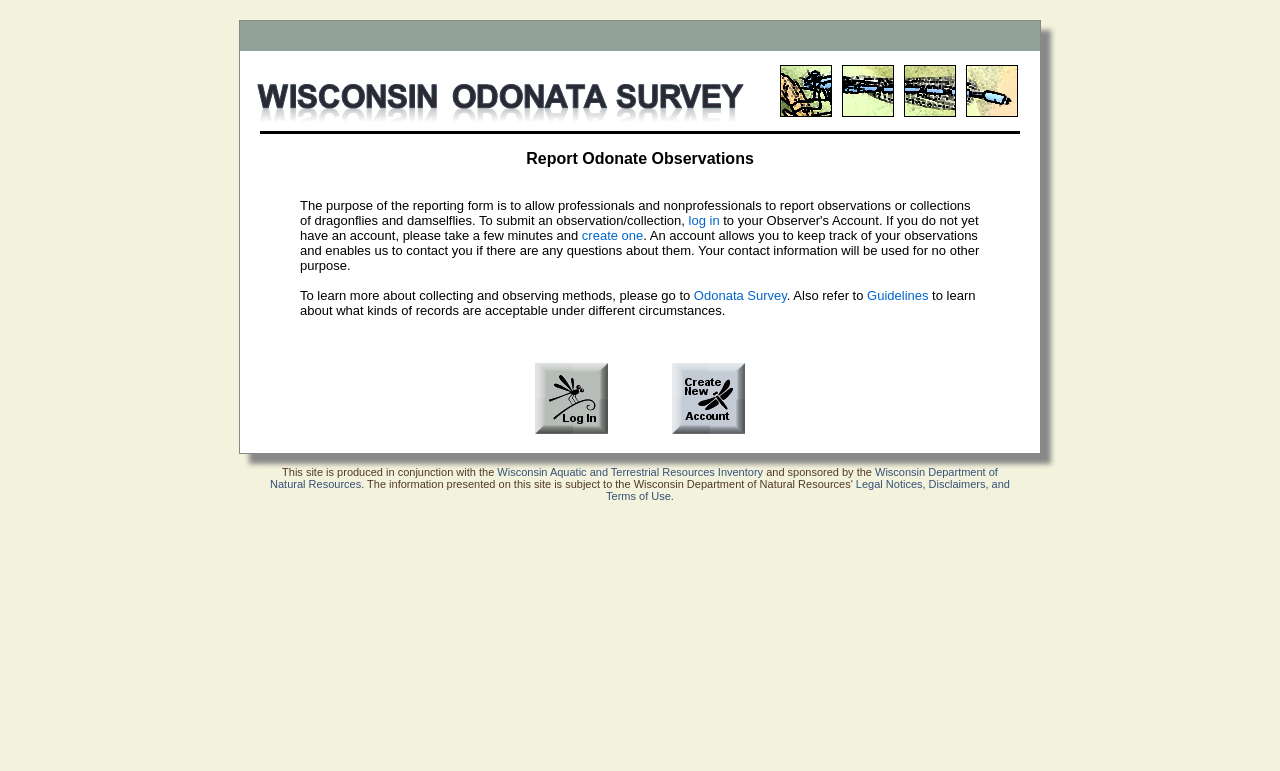What is the purpose of the reporting form?
Please provide a comprehensive answer to the question based on the webpage screenshot.

I found this answer by looking at the StaticText element with the description 'The purpose of the reporting form is to allow professionals and nonprofessionals to report observations or collections of dragonflies and damselflies.'